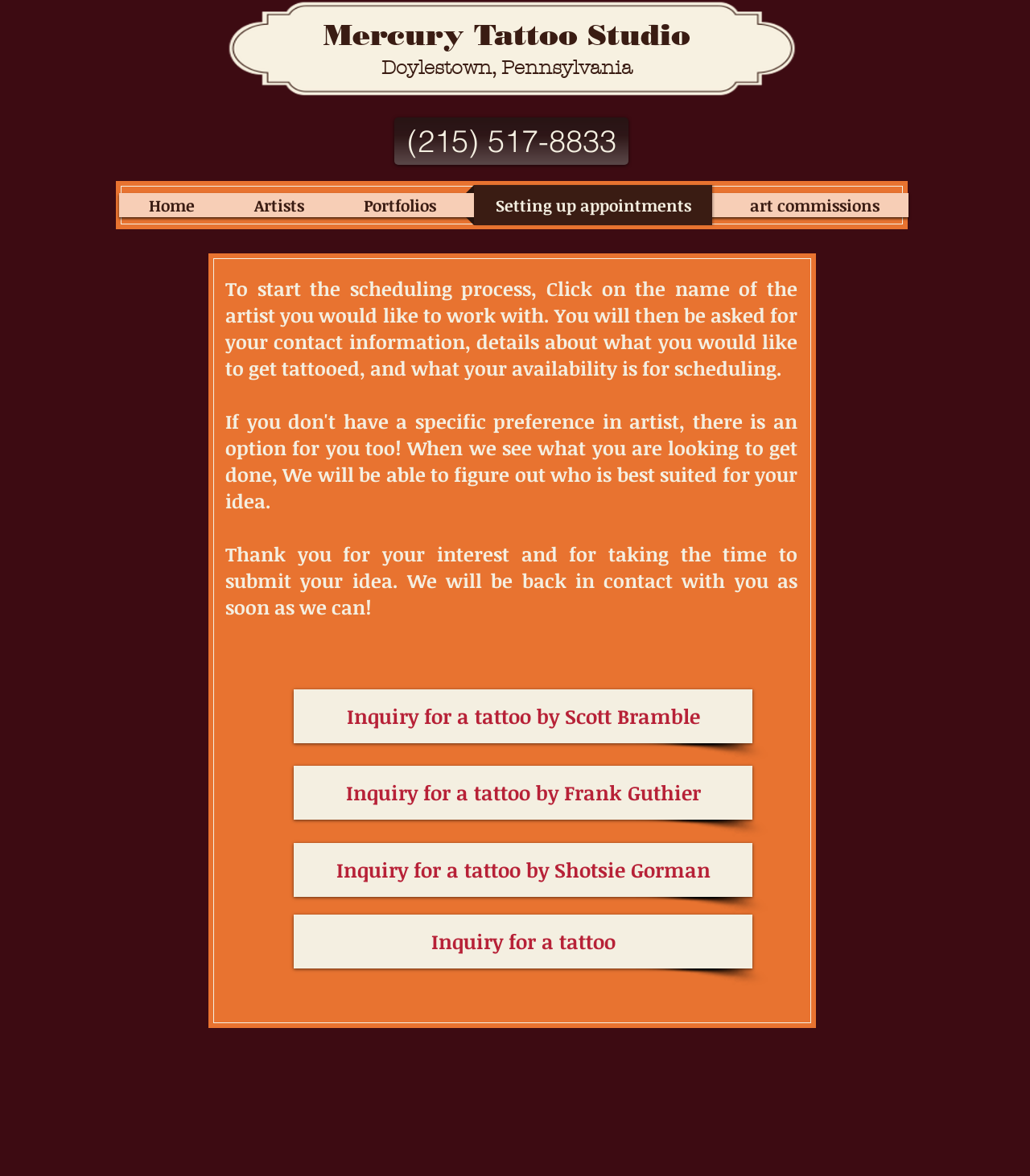Answer the question using only one word or a concise phrase: What is the phone number of Mercury Tattoo Studio?

(215) 517-8833